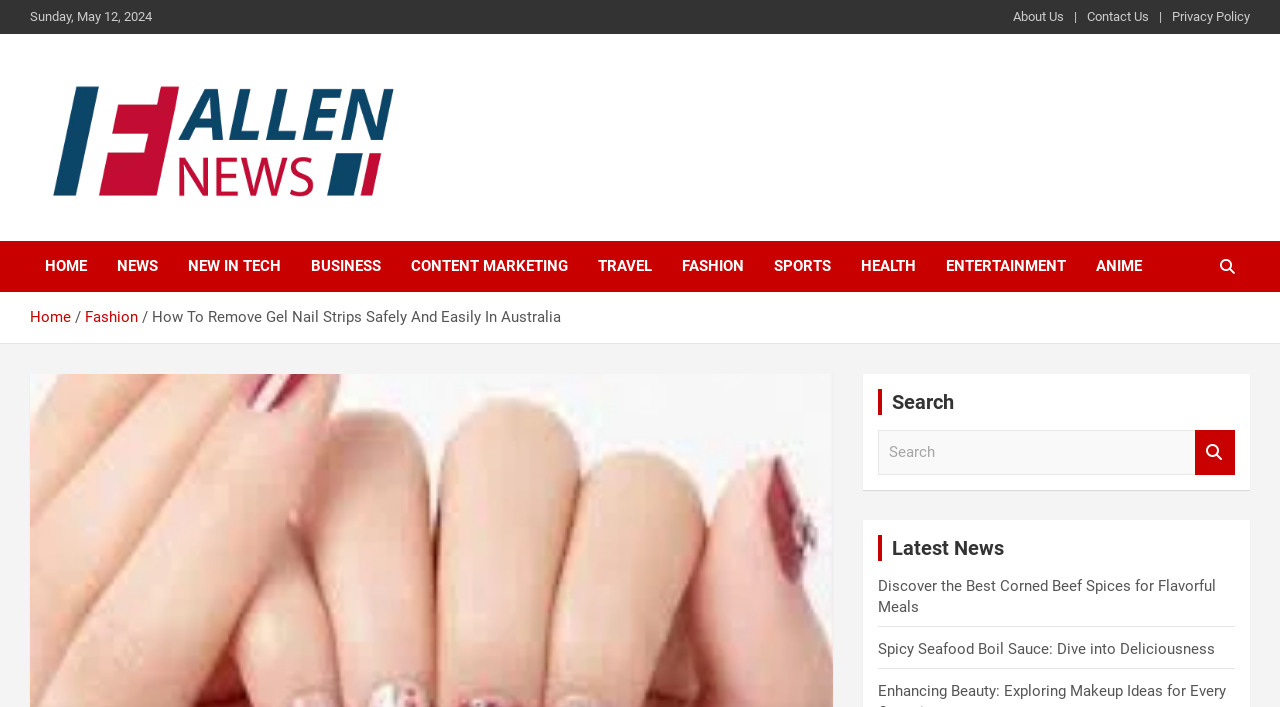Find the bounding box coordinates of the UI element according to this description: "parent_node: Fallen News".

[0.023, 0.094, 0.326, 0.128]